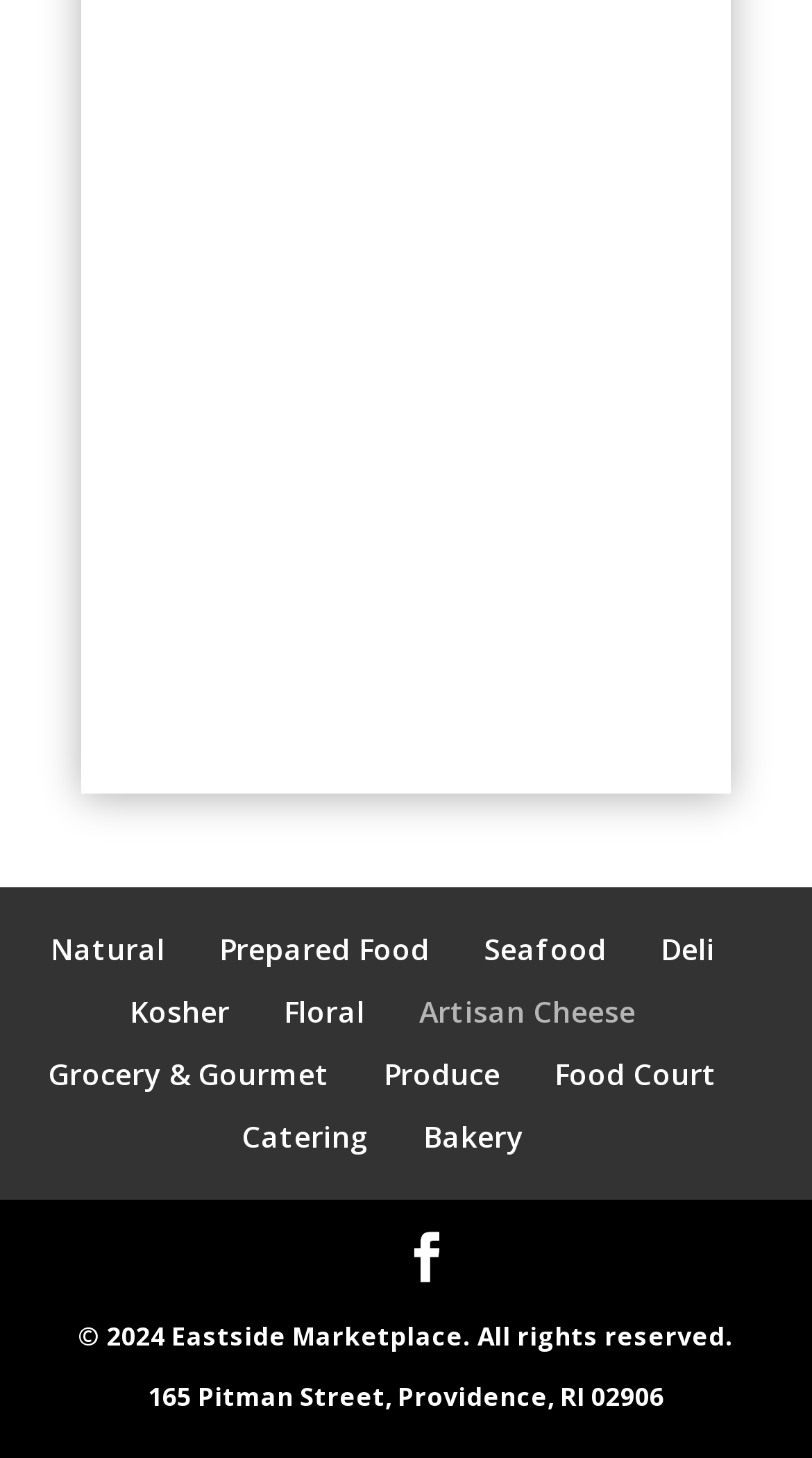Please find the bounding box coordinates of the element that must be clicked to perform the given instruction: "go to Bakery". The coordinates should be four float numbers from 0 to 1, i.e., [left, top, right, bottom].

[0.522, 0.766, 0.645, 0.793]